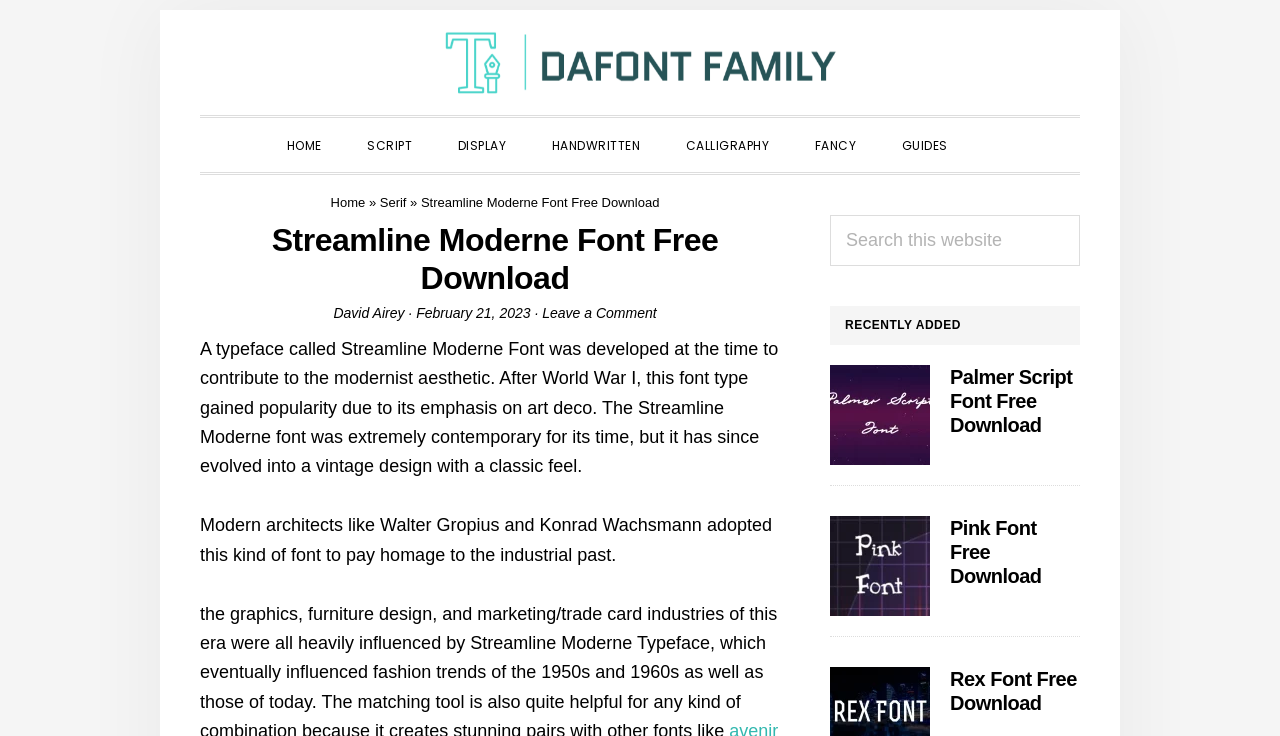Construct a thorough caption encompassing all aspects of the webpage.

This webpage is about the Streamline Moderne Font, a typeface developed to contribute to the modernist aesthetic. At the top, there are three "Skip to" links, followed by a navigation menu with links to different font categories, such as "HOME", "SCRIPT", and "DISPLAY". Below the navigation menu, there is a header section with the title "Streamline Moderne Font Free Download" and a brief description of the font.

To the right of the header section, there is a primary sidebar with a search bar and a list of recently added fonts, including "Palmer Script Font Free Download", "Pink Font Free Download", and "Rex Font Free Download". Each font listing has a heading and a link to download the font.

The main content area has two paragraphs of text, one describing the history and characteristics of the Streamline Moderne Font, and another mentioning how modern architects like Walter Gropius and Konrad Wachsmann adopted this kind of font to pay homage to the industrial past.